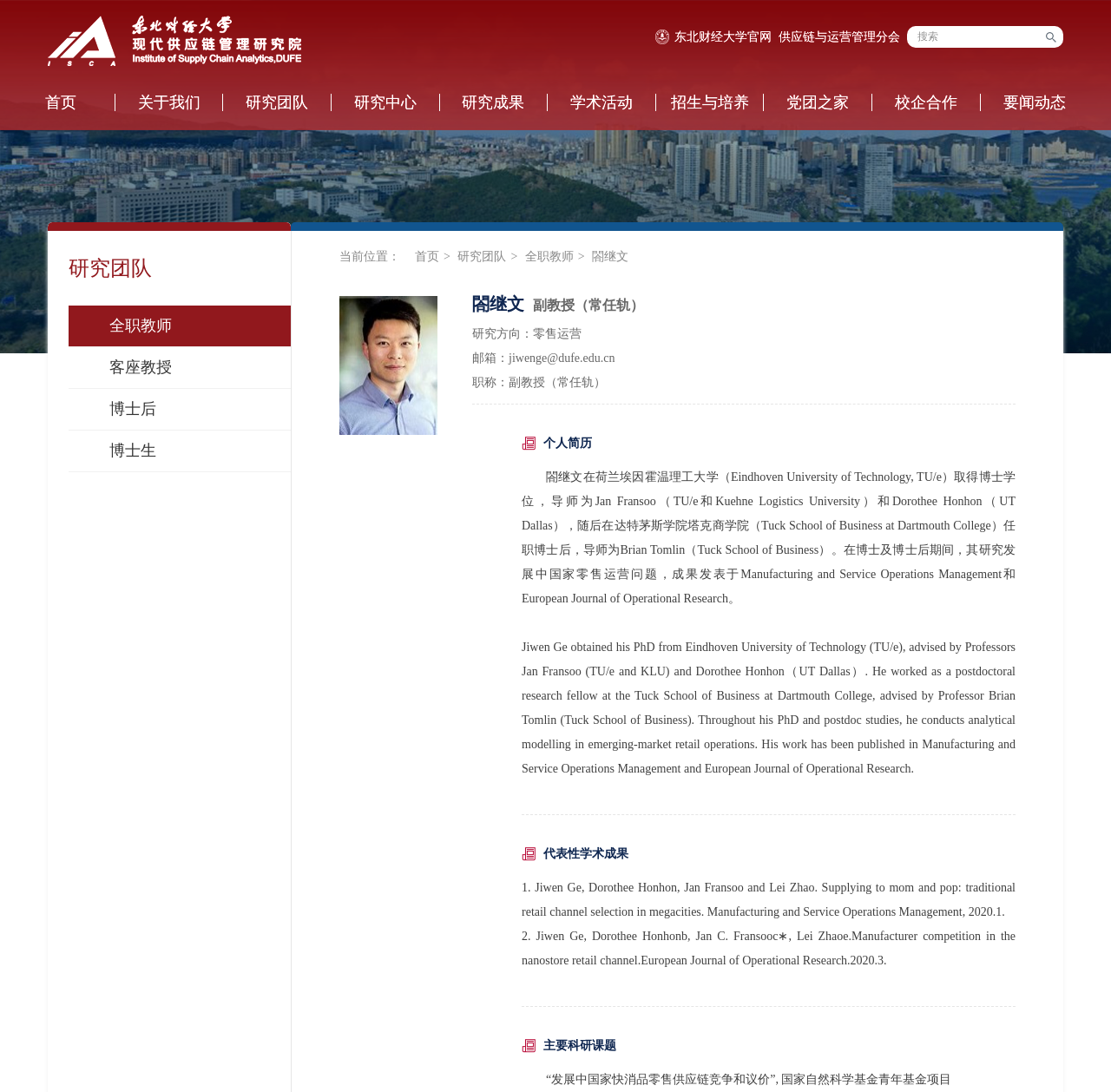Please specify the bounding box coordinates of the clickable region necessary for completing the following instruction: "go to 东北财经大学官网". The coordinates must consist of four float numbers between 0 and 1, i.e., [left, top, right, bottom].

[0.607, 0.028, 0.695, 0.04]